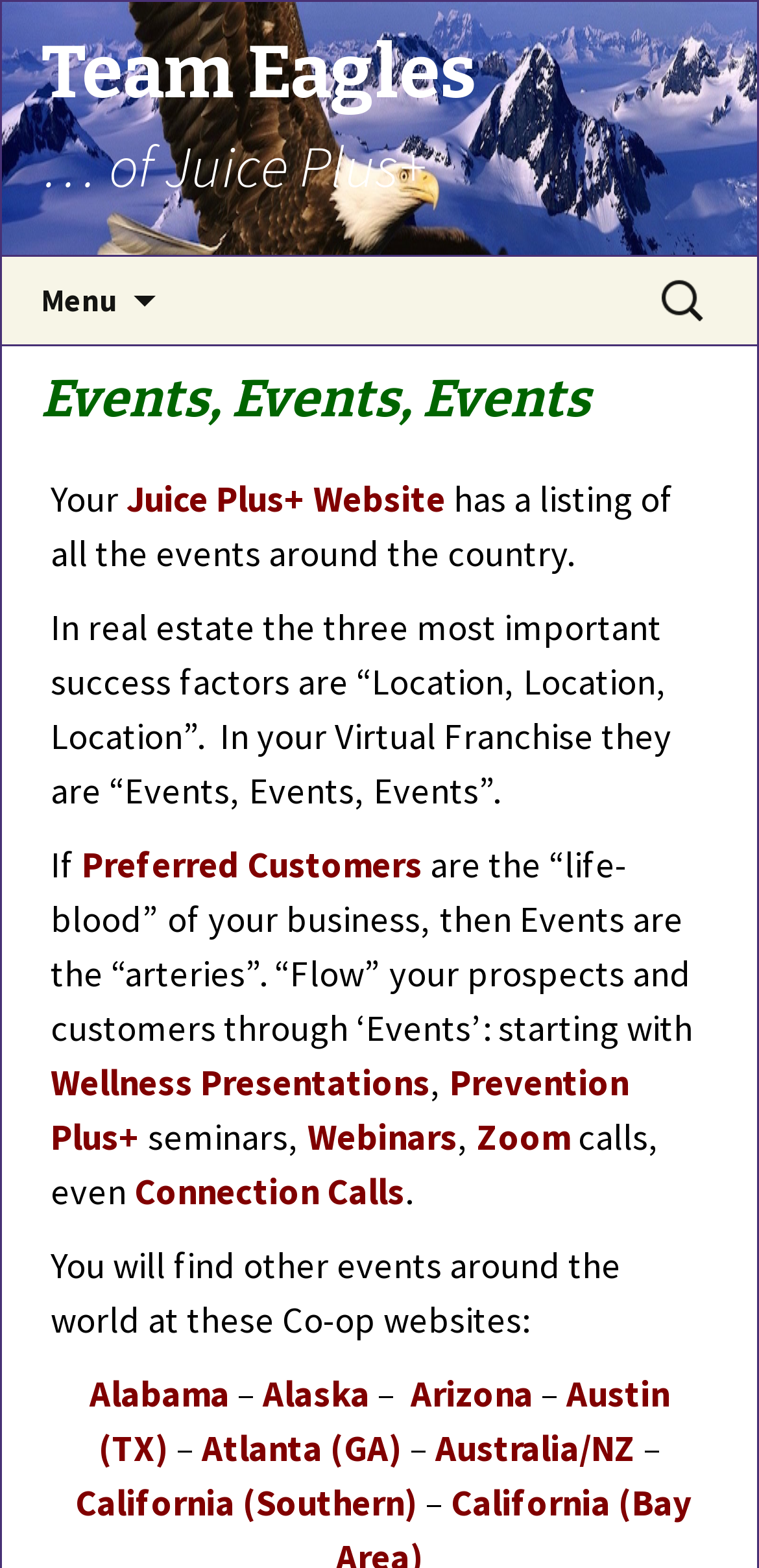Give a one-word or short phrase answer to the question: 
What is the relationship between events and preferred customers?

Events are for preferred customers